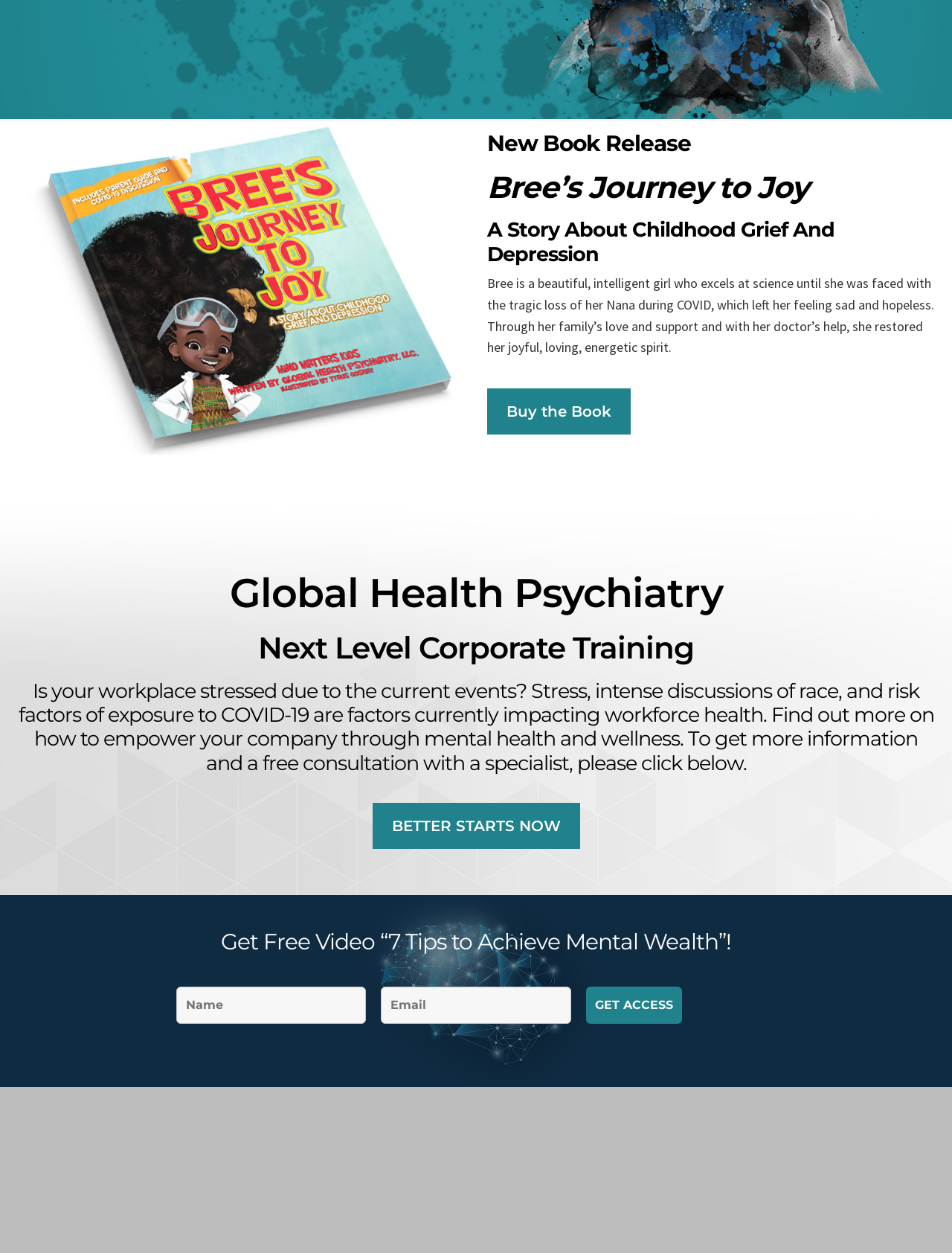From the screenshot, find the bounding box of the UI element matching this description: "Plans and Early Concepts". Supply the bounding box coordinates in the form [left, top, right, bottom], each a float between 0 and 1.

None